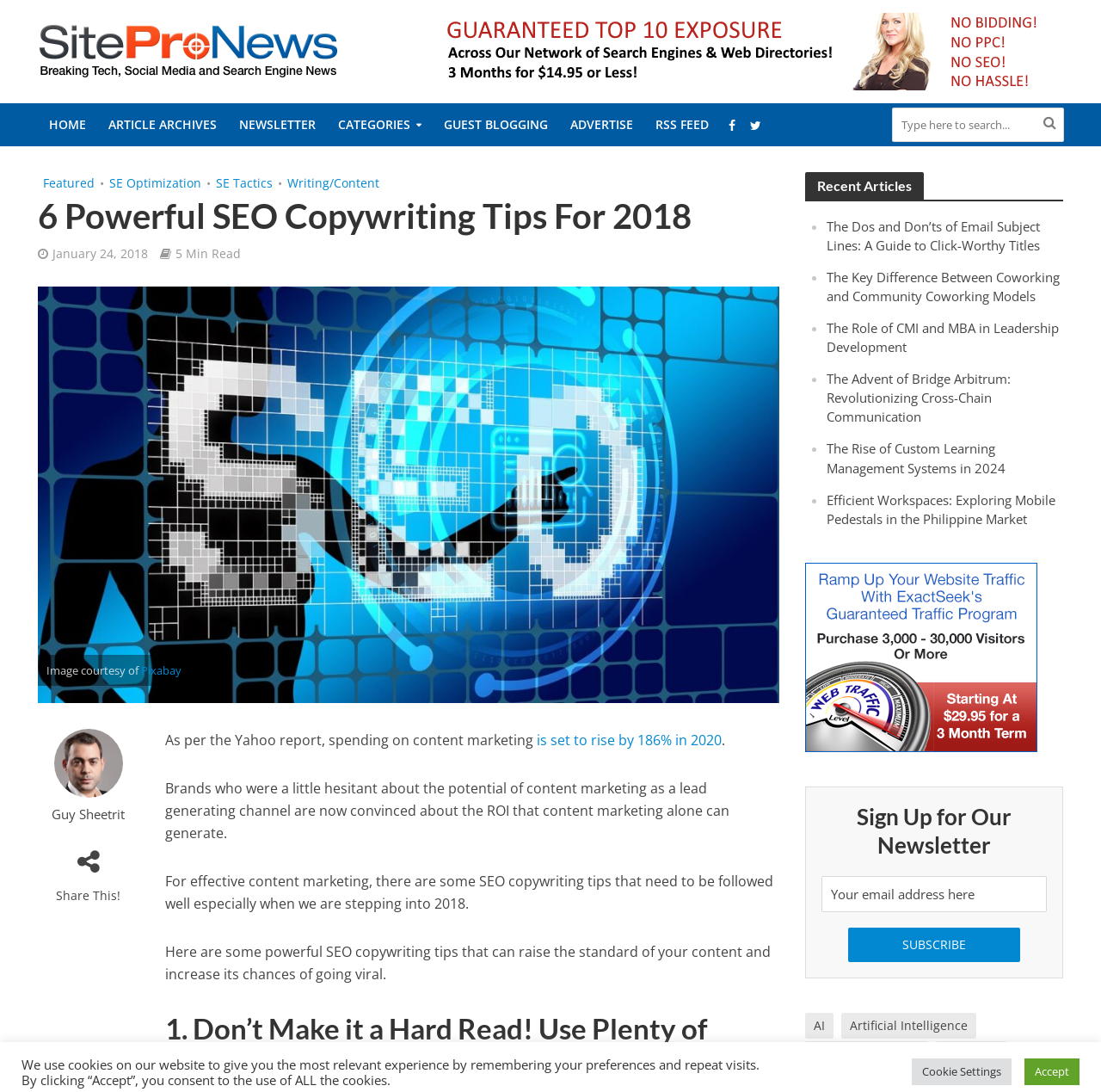Please extract and provide the main headline of the webpage.

6 Powerful SEO Copywriting Tips For 2018